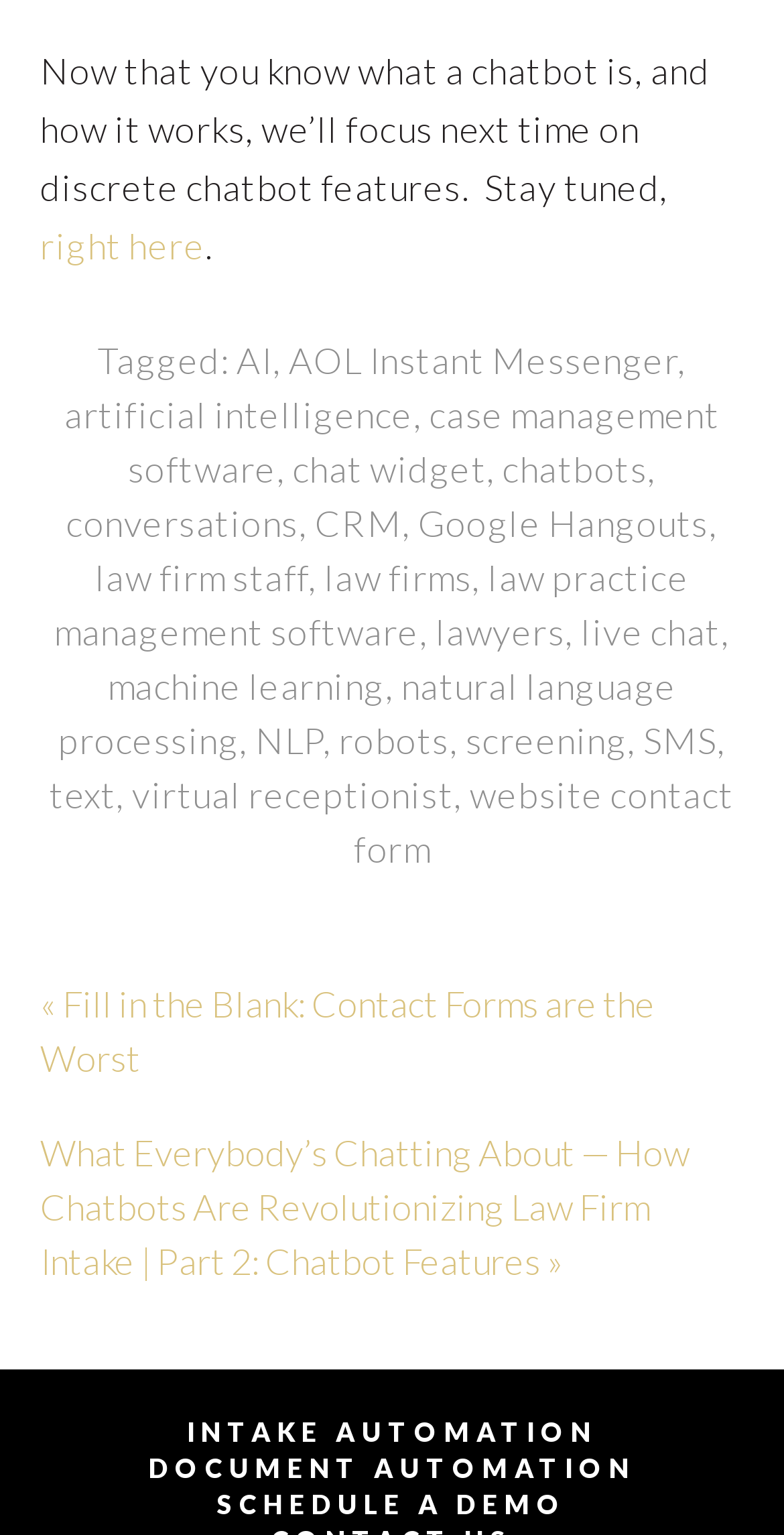Please identify the bounding box coordinates of where to click in order to follow the instruction: "Read the previous post about contact forms".

[0.051, 0.64, 0.836, 0.704]